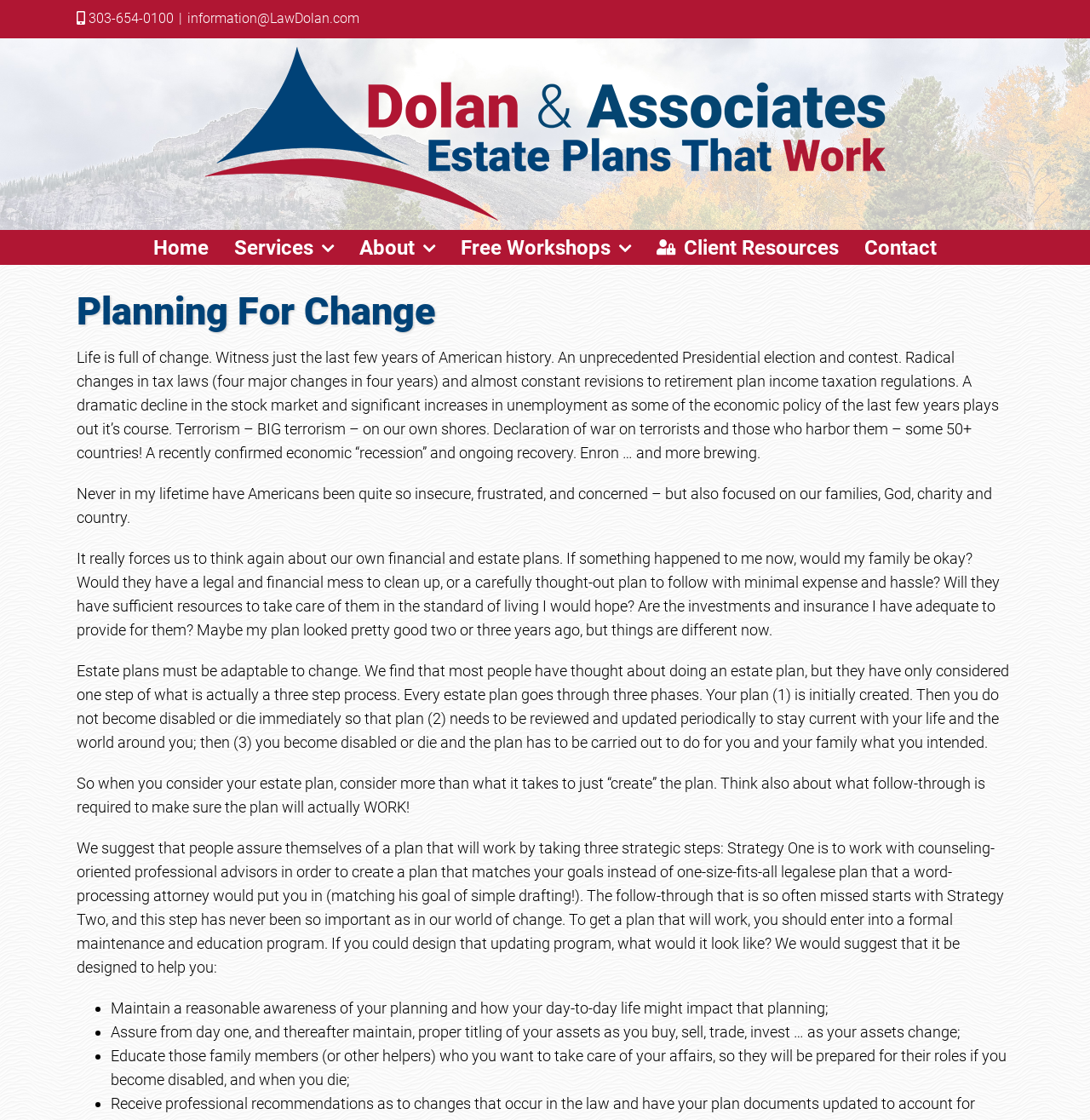Write an extensive caption that covers every aspect of the webpage.

The webpage is about estate planning and features a law firm's services. At the top, there is a phone number "303-654-0100" and an email address "information@LawDolan.com" separated by a vertical bar. To the right of these, there is a logo of "Estate Plans That Work". Below this, there is a main navigation menu with links to "Home", "Services", "About", "Free Workshops", "Client Resources", and "Contact".

The main content of the page is divided into several sections. The first section has a heading "Planning For Change" and discusses the importance of estate planning in today's changing world. The text explains how recent events in American history, such as the presidential election and changes in tax laws, have led to insecurity and concern among Americans. It emphasizes the need for adaptable estate plans that can be reviewed and updated periodically.

The second section explains the three phases of an estate plan: creation, review and update, and execution. It highlights the importance of follow-through and maintenance to ensure that the plan works as intended.

The third section suggests three strategic steps to ensure a plan that will work. The first step is to work with counseling-oriented professional advisors to create a personalized plan. The second step is to enter into a formal maintenance and education program to keep the plan up-to-date. The third step is not explicitly stated, but the text goes on to describe what an ideal updating program would look like. This includes maintaining awareness of one's planning, assuring proper titling of assets, and educating family members or helpers about their roles in case of disability or death.

Throughout the page, there are no images other than the logo of "Estate Plans That Work". The text is organized into paragraphs and bullet points, making it easy to read and understand.